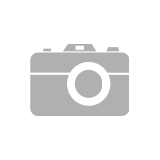Convey a rich and detailed description of the image.

This image showcases a camera icon, symbolizing photography or real estate listings. It accompanies the announcement of a newly listed property in Evergreen, Saskatoon, specifically located at 430 Mahabir Crescent. The listing highlights a spacious, fully developed 4-bedroom, 3-bathroom home tailored for comfortable living. Key features include an open-concept living area with high ceilings, a modern kitchen with premium appliances, and a finished lower level ideal for family activities. Outdoor spaces are complemented by a manicured front yard and a well-equipped deck, perfect for relaxation and gatherings. This visual element emphasizes the importance of high-quality images in real estate marketing, drawing potential buyers’ attention to the property’s highlights.